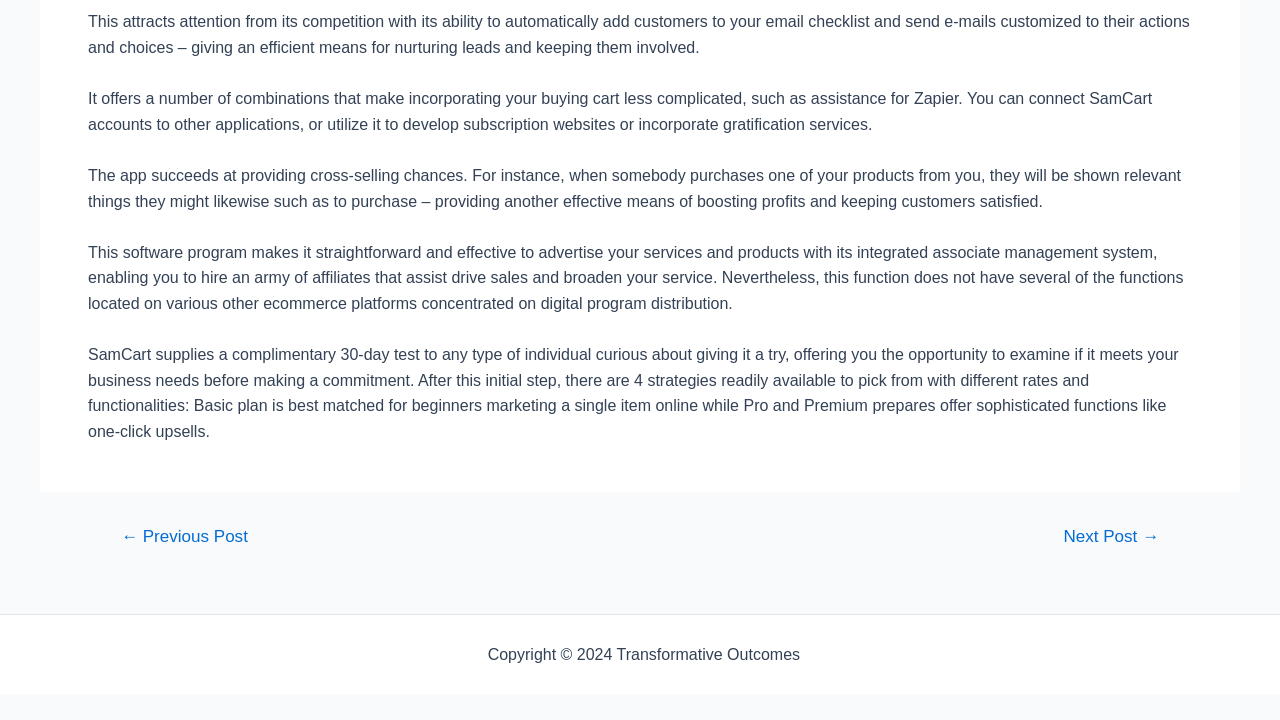What is the name of the company behind the website?
Answer with a single word or phrase, using the screenshot for reference.

Transformative Outcomes